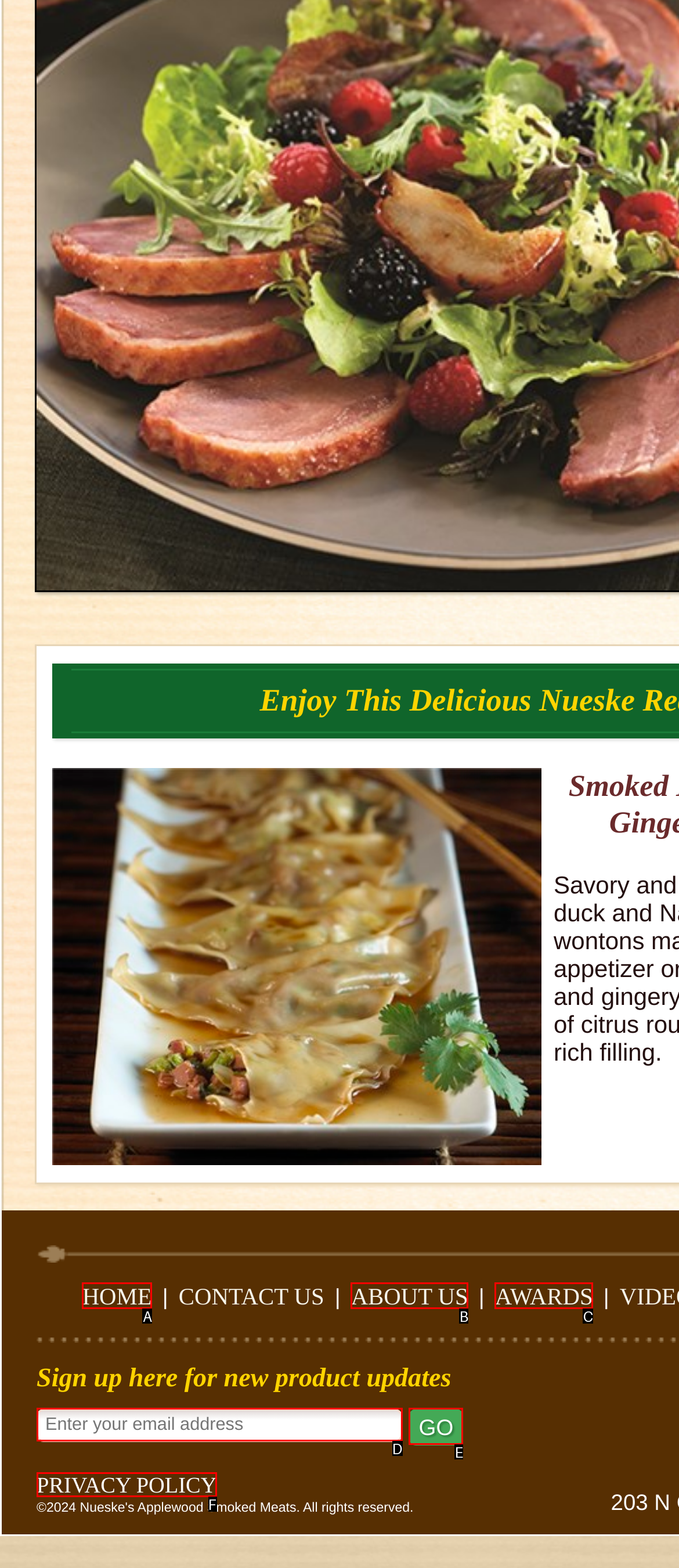Choose the HTML element that best fits the given description: Awards. Answer by stating the letter of the option.

C